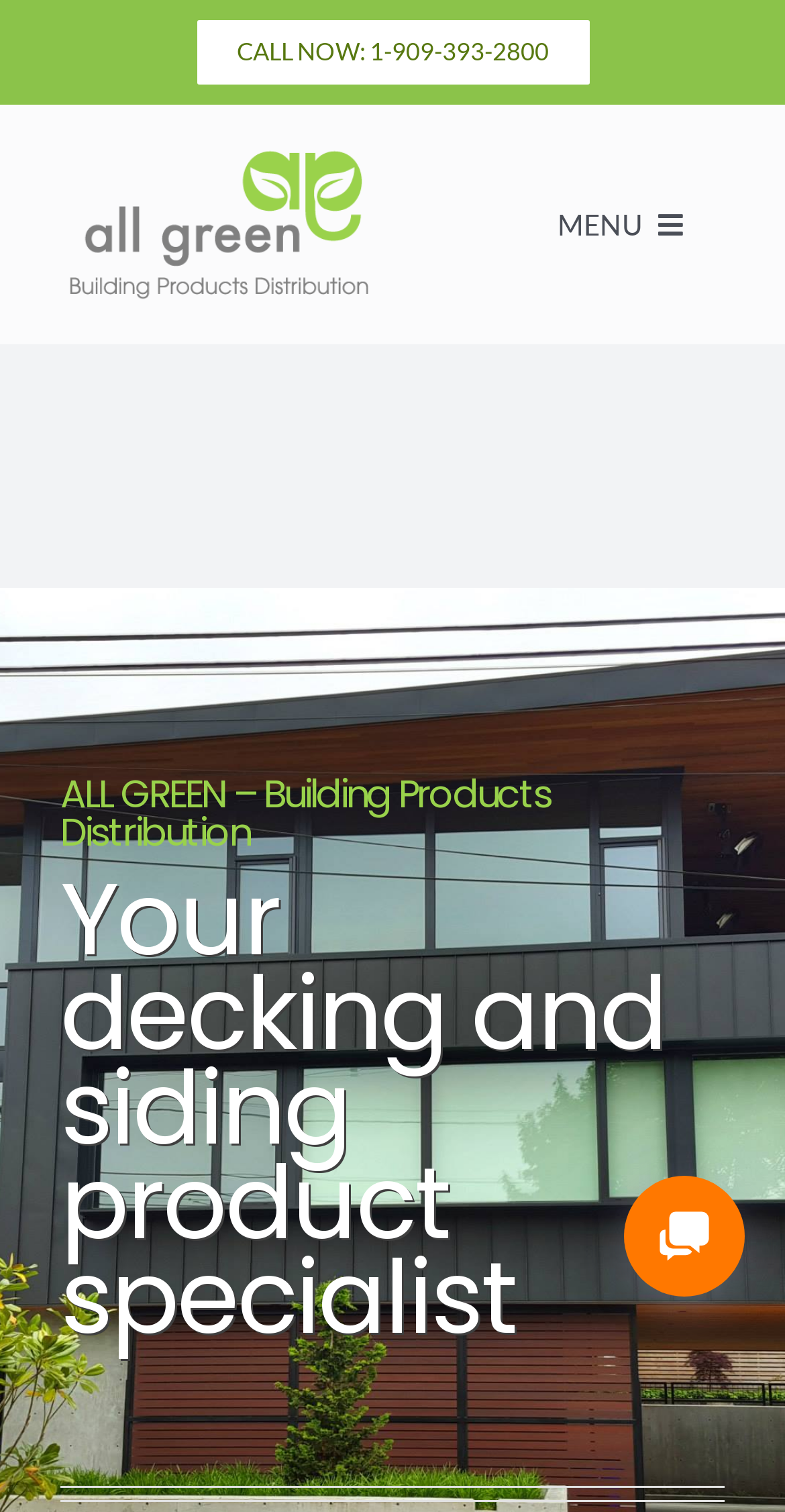Calculate the bounding box coordinates for the UI element based on the following description: "CALL NOW: 1-909-393-2800". Ensure the coordinates are four float numbers between 0 and 1, i.e., [left, top, right, bottom].

[0.25, 0.013, 0.75, 0.056]